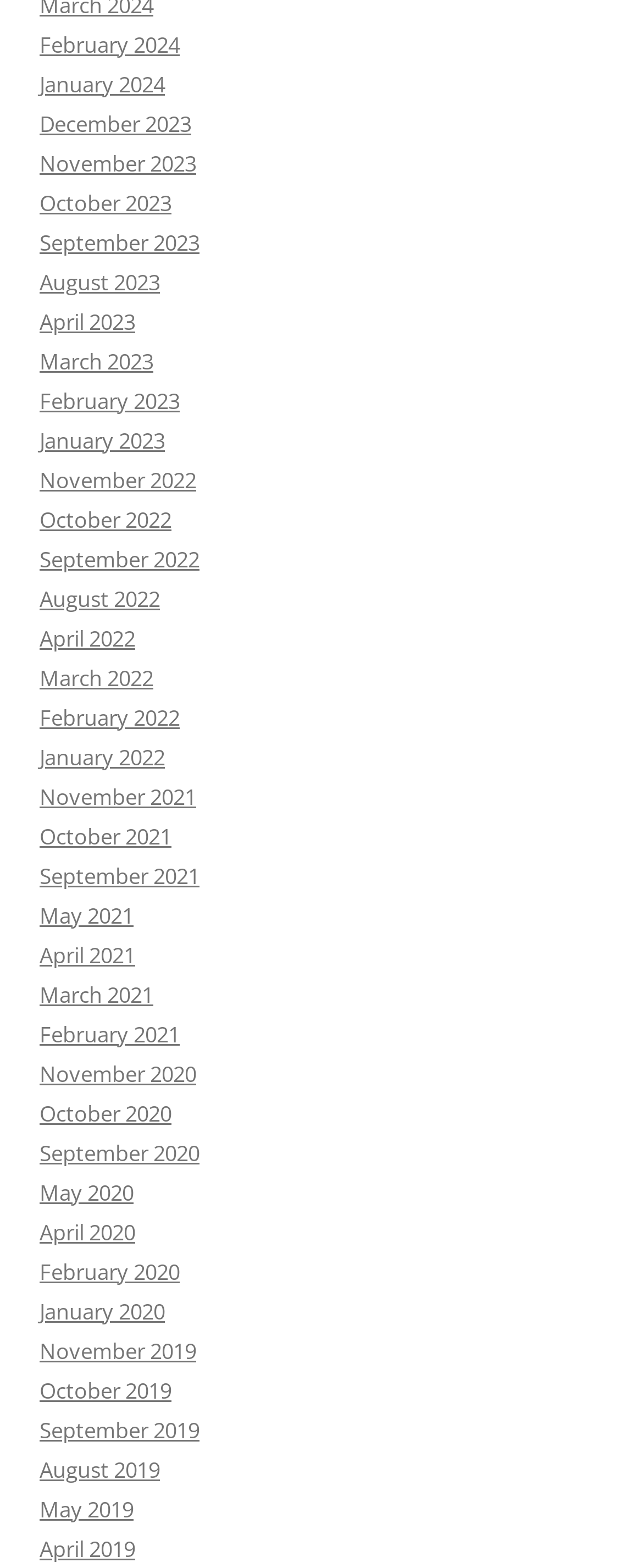Locate the bounding box coordinates of the element that should be clicked to fulfill the instruction: "View November 2019".

[0.062, 0.852, 0.305, 0.87]